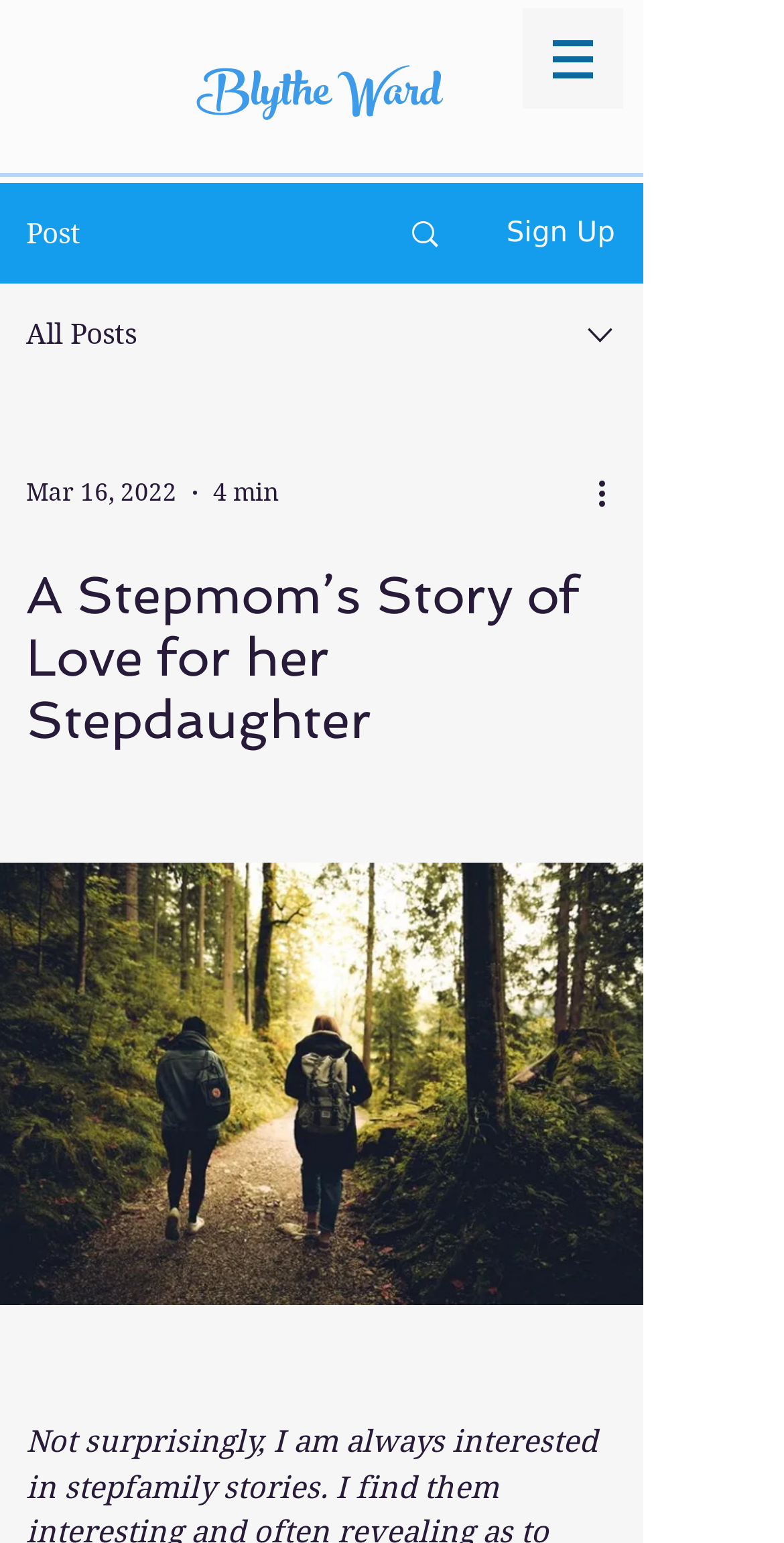Answer the question with a brief word or phrase:
What is the date of the post?

Mar 16, 2022